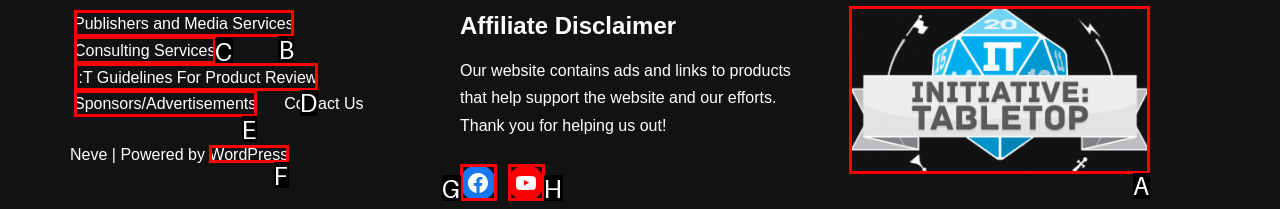Tell me which one HTML element I should click to complete the following task: View Initiative Tabletop image
Answer with the option's letter from the given choices directly.

A